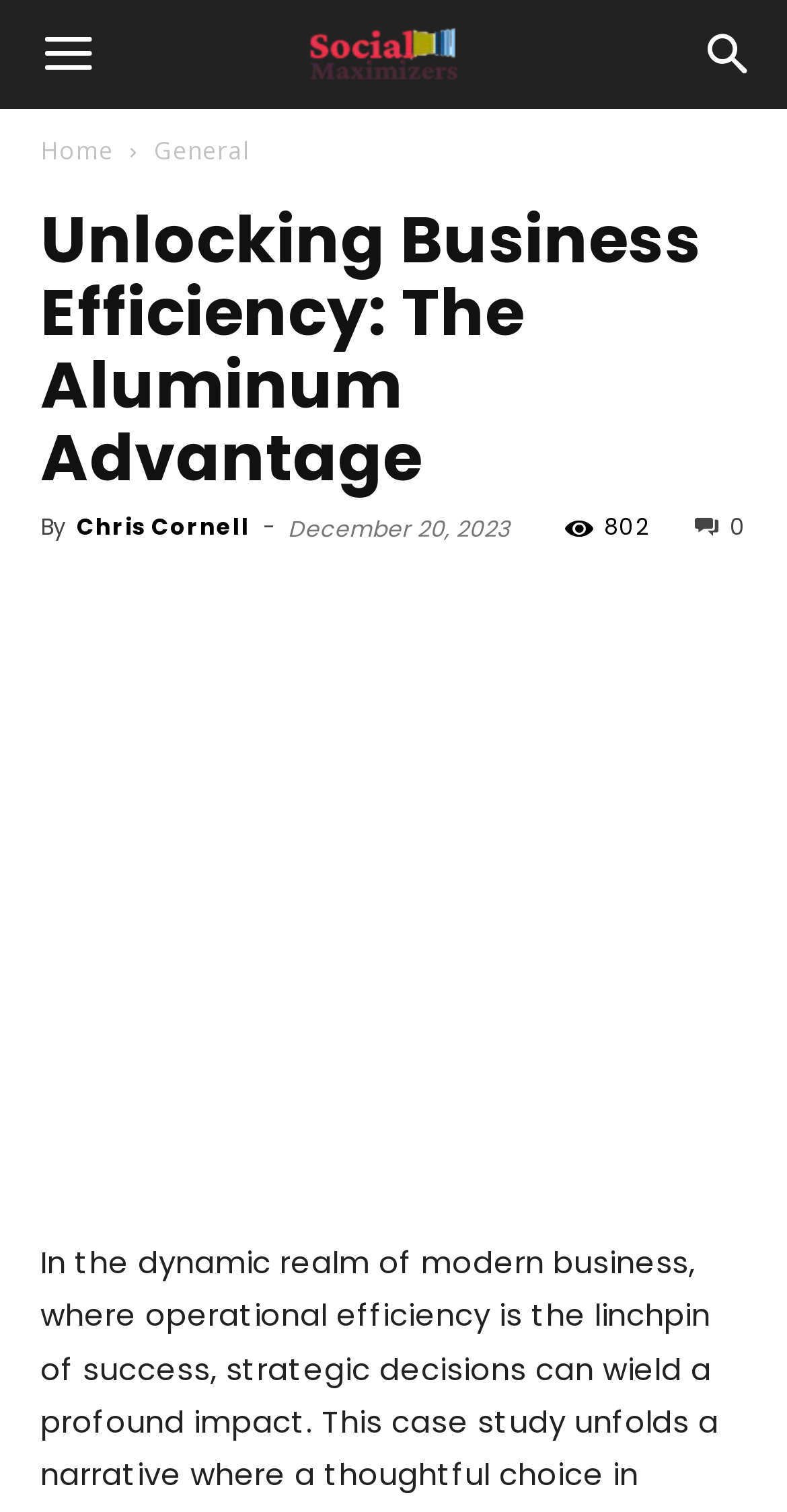What are the social media icons for?
Using the visual information, reply with a single word or short phrase.

Sharing